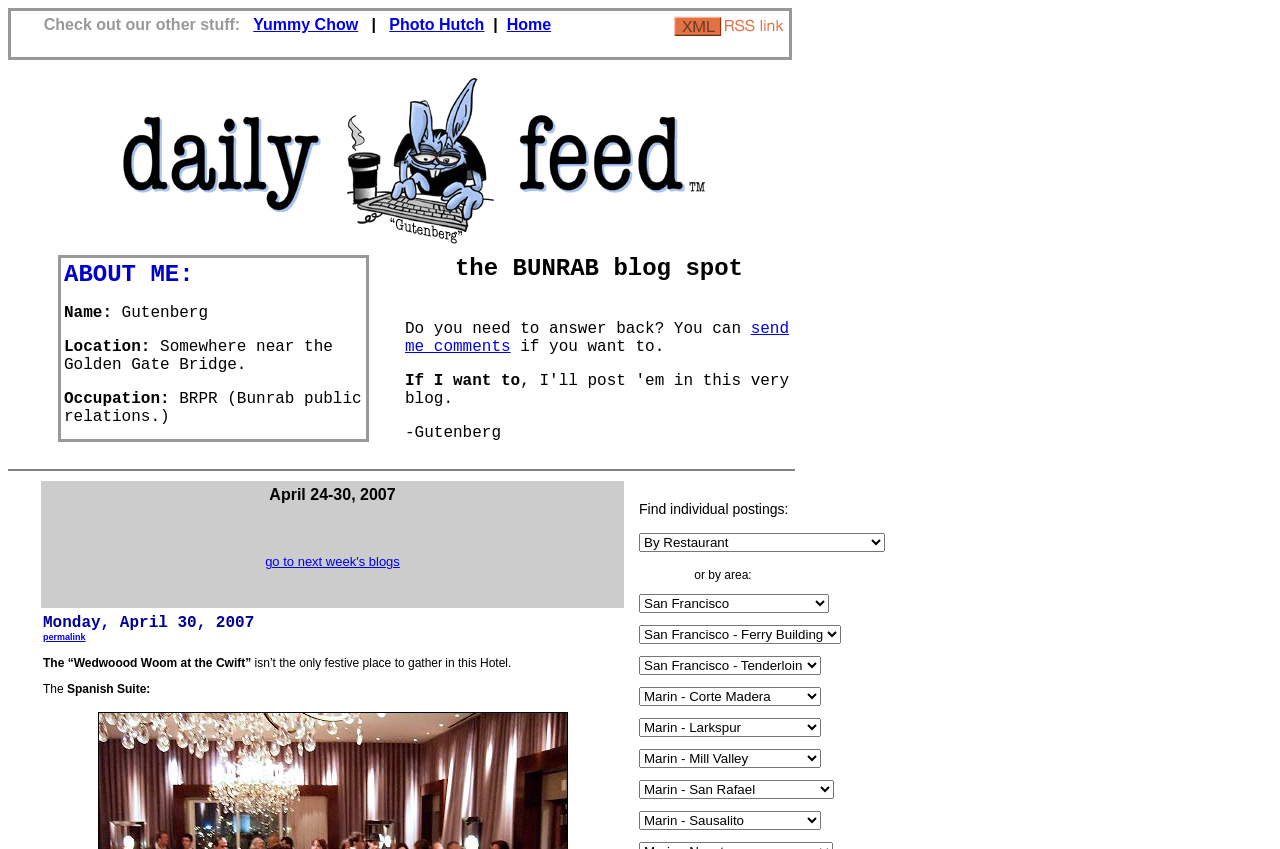Find the bounding box coordinates of the element to click in order to complete the given instruction: "Select a posting."

[0.499, 0.628, 0.691, 0.65]